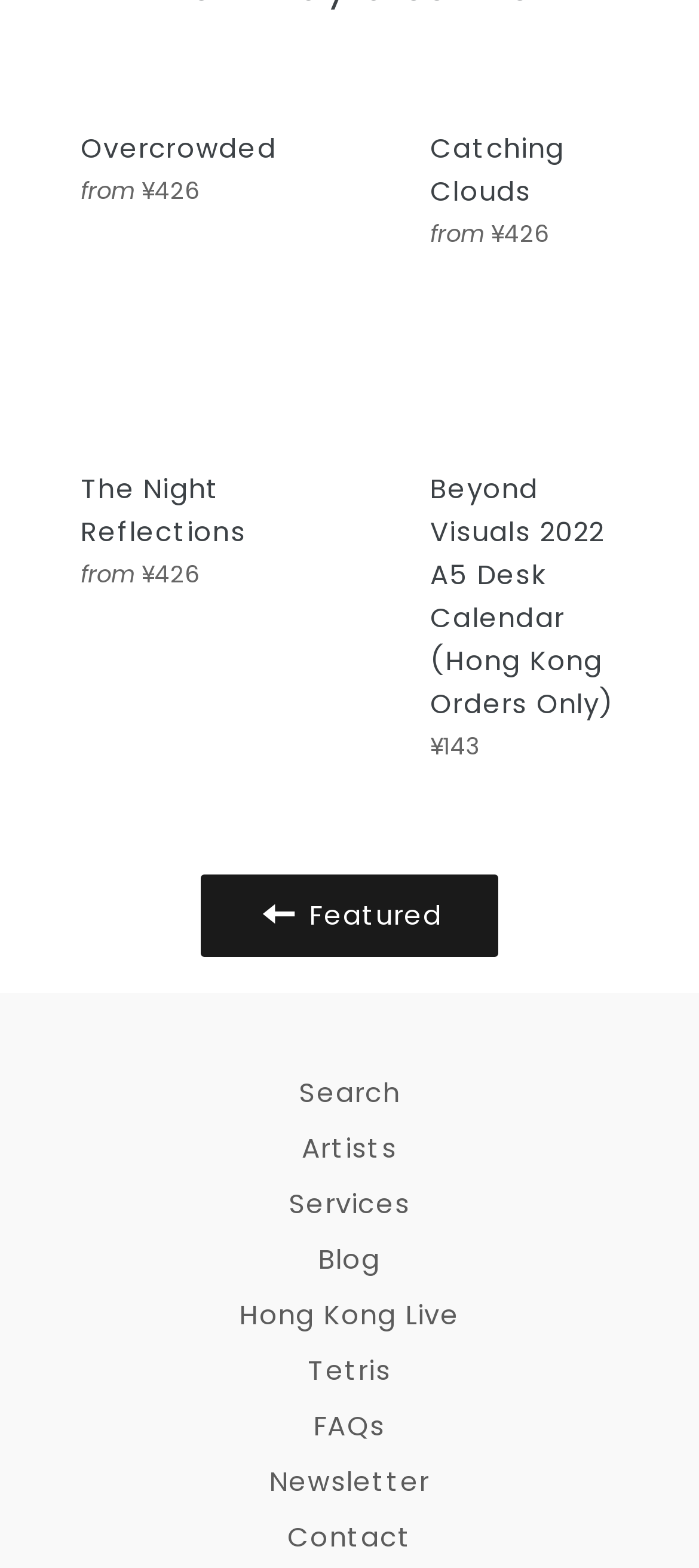Determine the coordinates of the bounding box for the clickable area needed to execute this instruction: "Contact the website".

[0.051, 0.962, 0.949, 0.998]